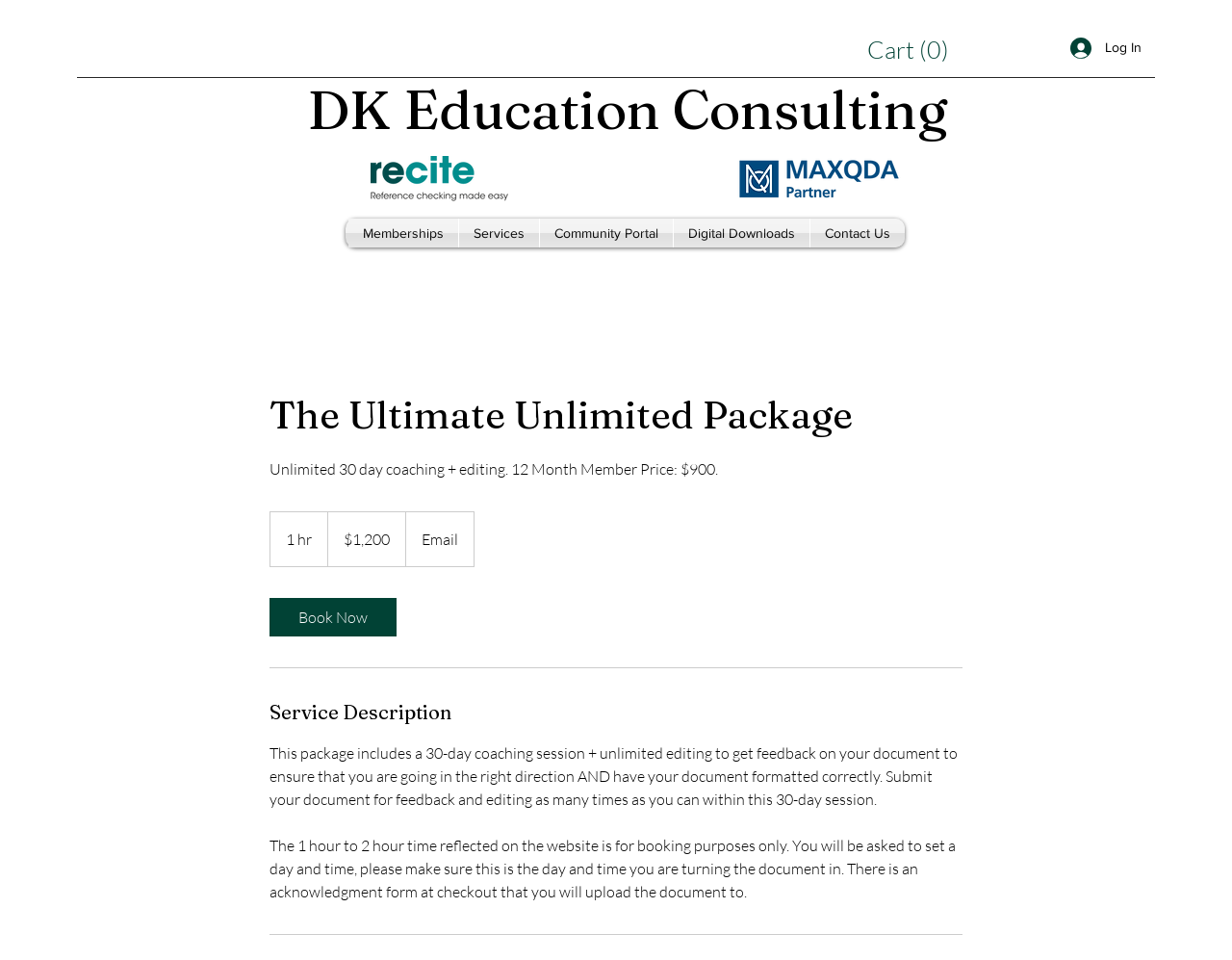Locate the bounding box coordinates of the area that needs to be clicked to fulfill the following instruction: "Explore the Memberships page". The coordinates should be in the format of four float numbers between 0 and 1, namely [left, top, right, bottom].

[0.283, 0.228, 0.372, 0.258]